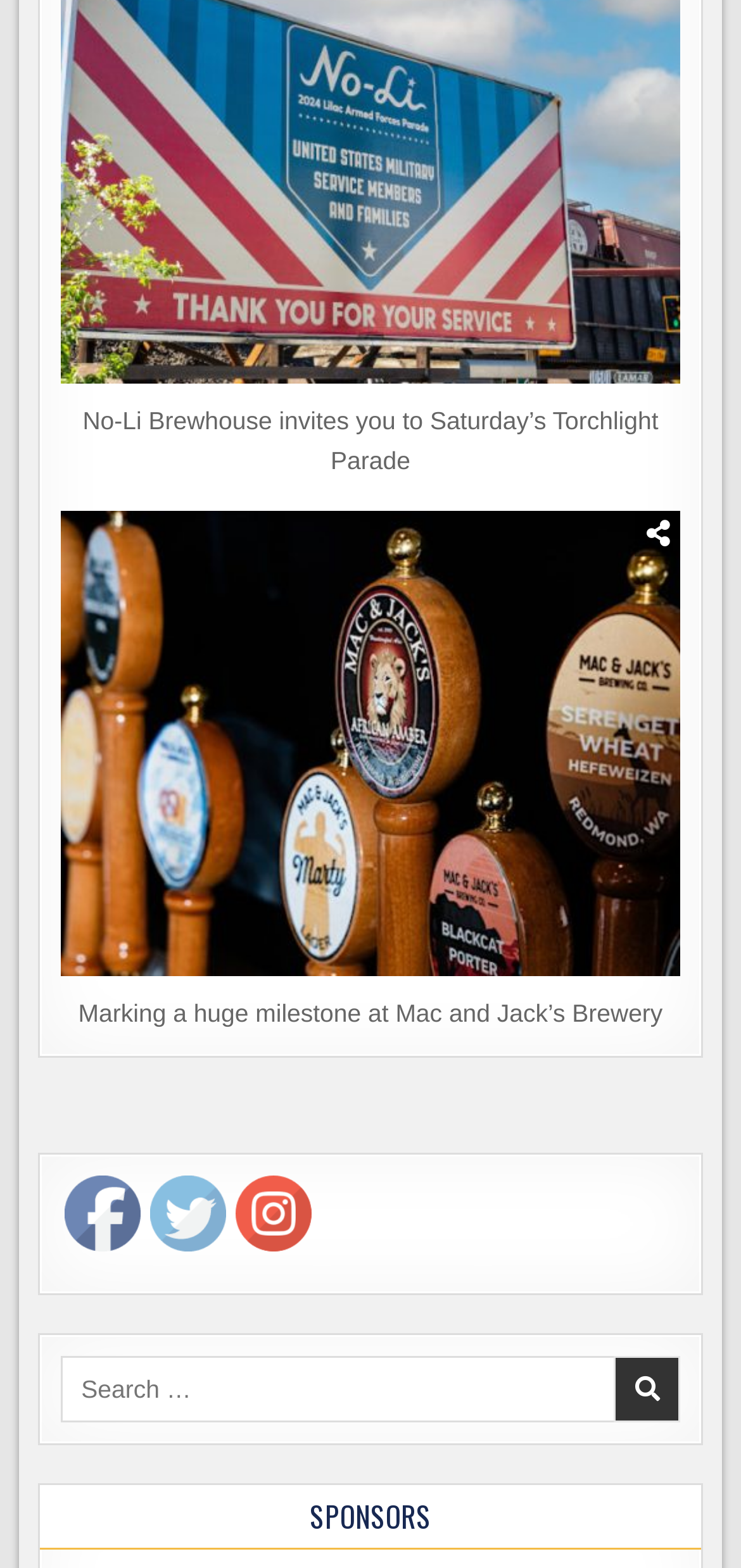Please provide a one-word or short phrase answer to the question:
What is the main topic of the webpage?

Beer